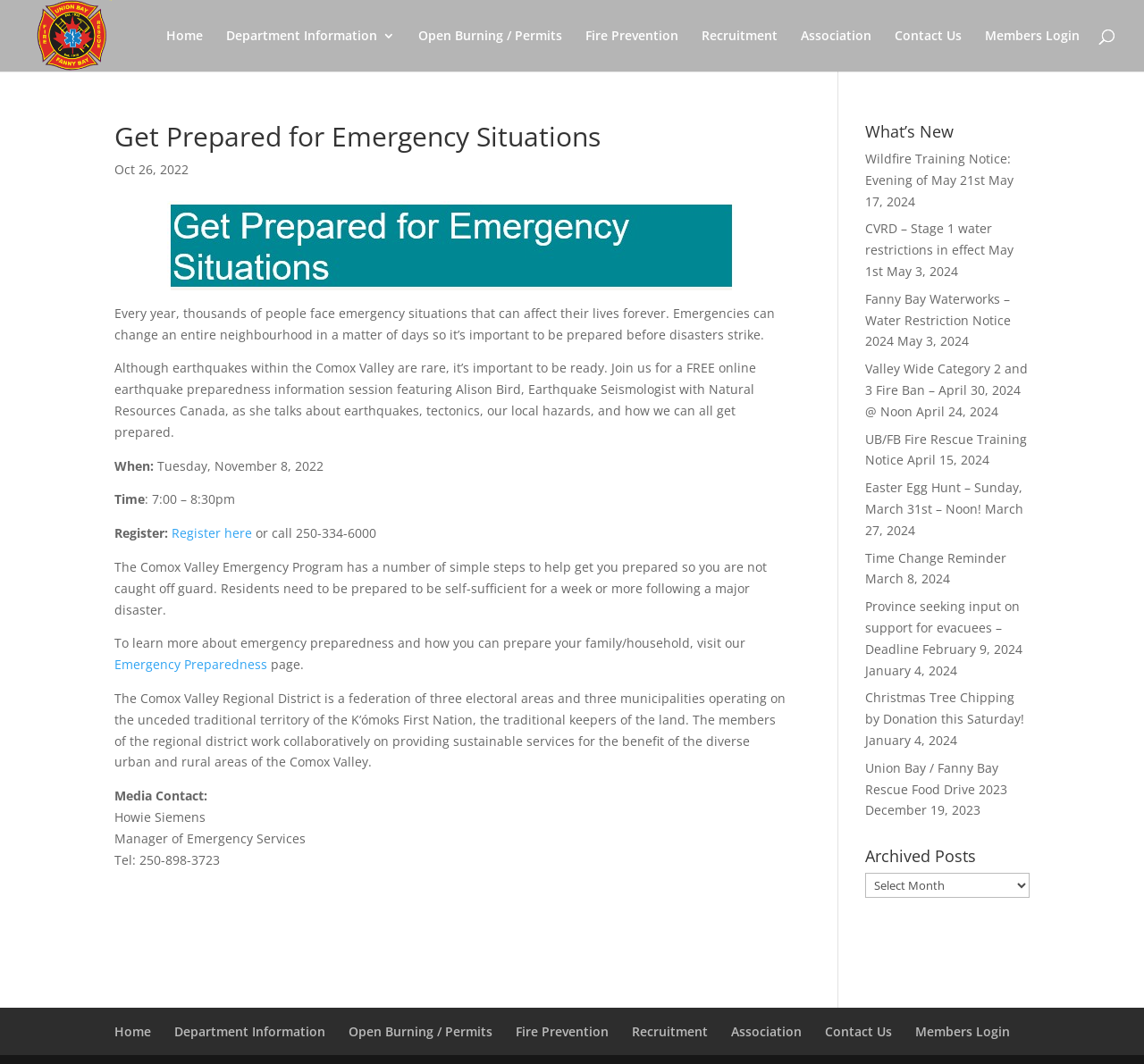Locate the bounding box coordinates of the element you need to click to accomplish the task described by this instruction: "Register for the earthquake preparedness information session".

[0.15, 0.493, 0.22, 0.509]